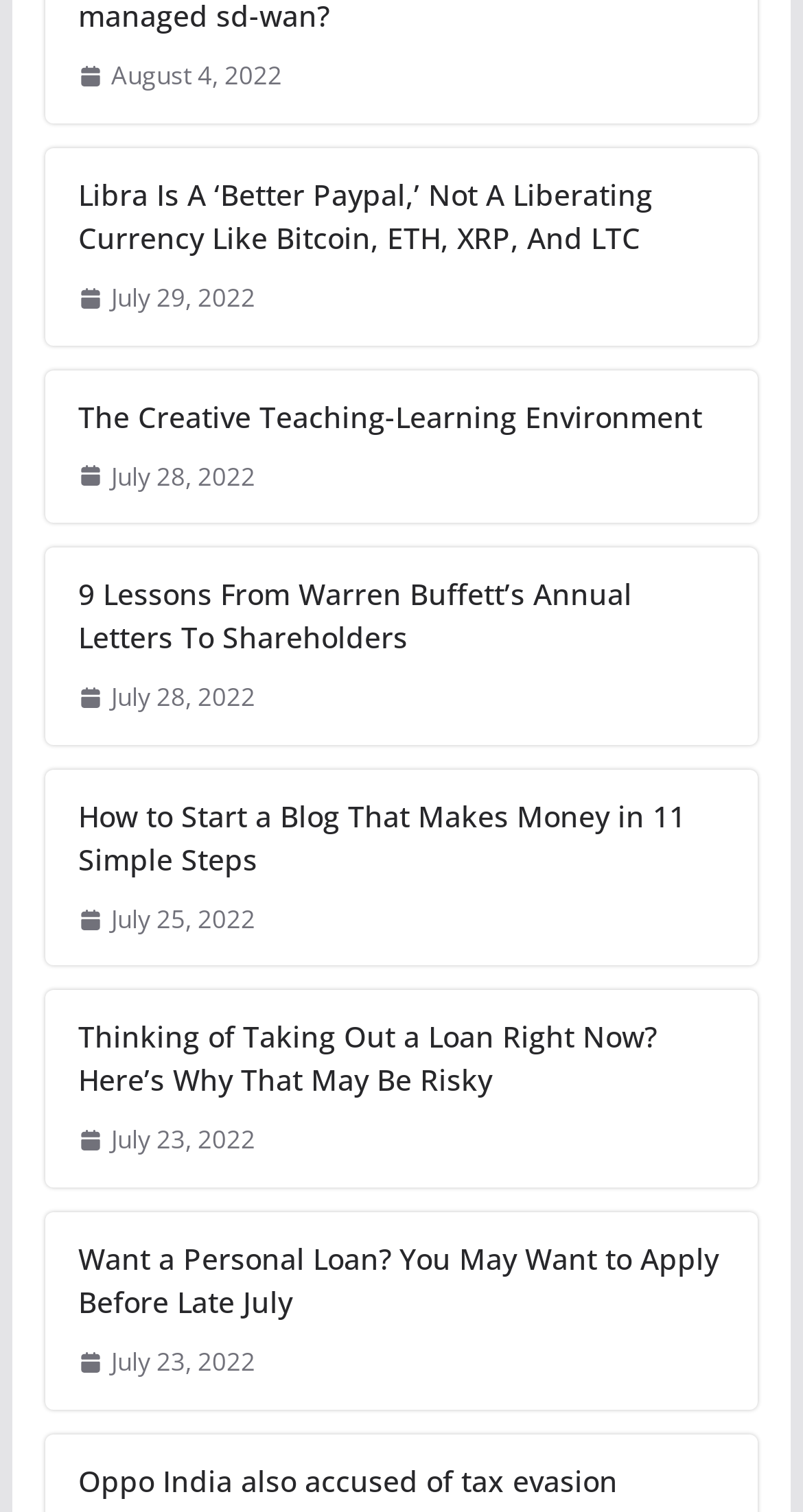Find the bounding box coordinates of the area that needs to be clicked in order to achieve the following instruction: "Read news about Oppo India also accused of tax evasion". The coordinates should be specified as four float numbers between 0 and 1, i.e., [left, top, right, bottom].

[0.097, 0.792, 0.903, 0.82]